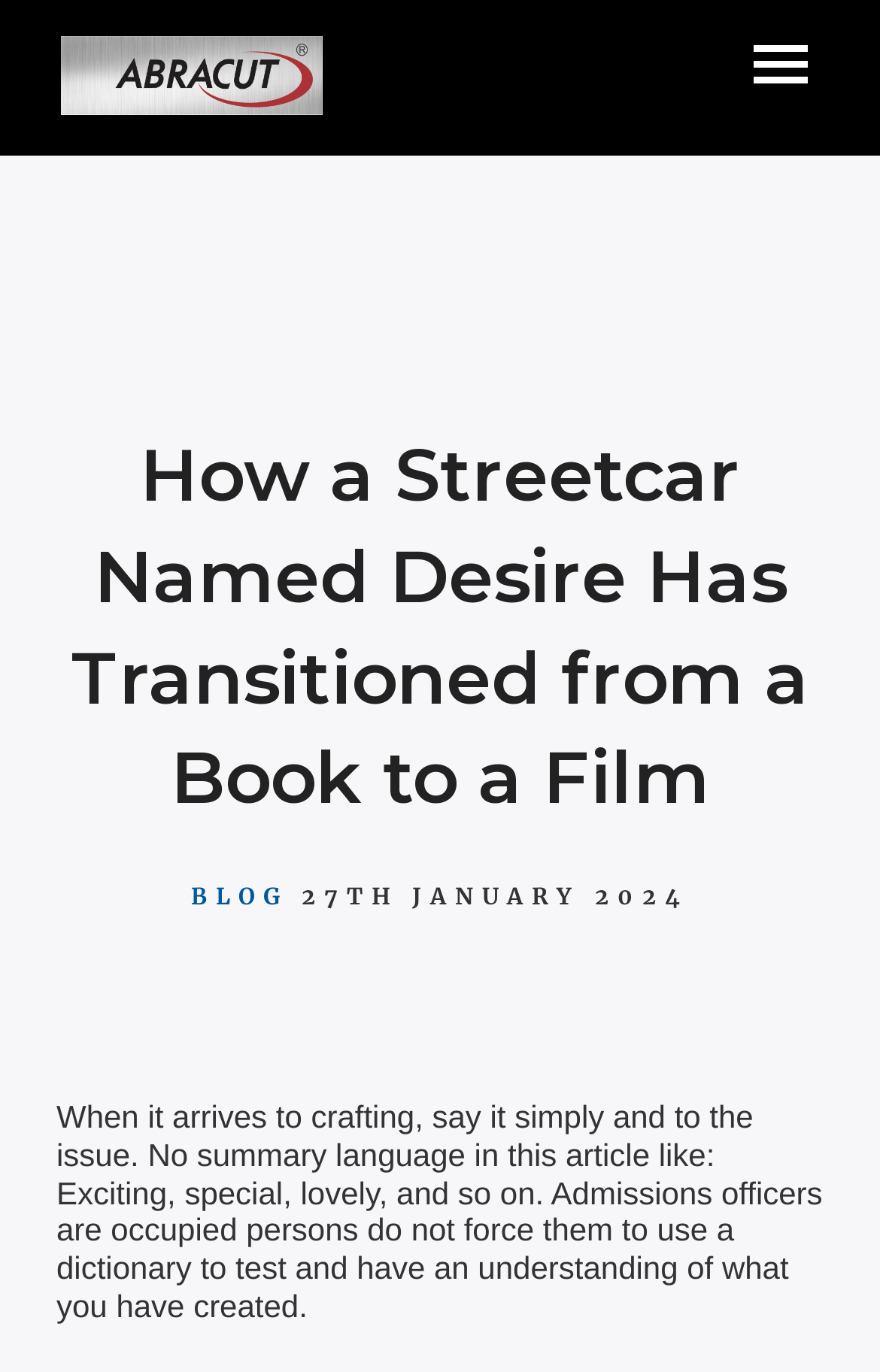Write an exhaustive caption that covers the webpage's main aspects.

The webpage appears to be a blog article titled "How a Streetcar Named Desire Has Transitioned from a Book to a Film". At the top left, there is a logo or icon labeled "Abracut" which is also a clickable link. To the right of the logo, there is a button with a dropdown menu. 

The main heading of the article is prominently displayed in the middle of the page, taking up a significant amount of vertical space. Below the heading, there are two elements side by side: a link labeled "BLOG" and a text element displaying the date "27TH JANUARY 2024". 

The main content of the article is a block of text that occupies most of the page's width and is positioned below the date element. The text advises against using overly complex language when writing, suggesting that admissions officers are busy and should not be forced to use a dictionary to understand the content.